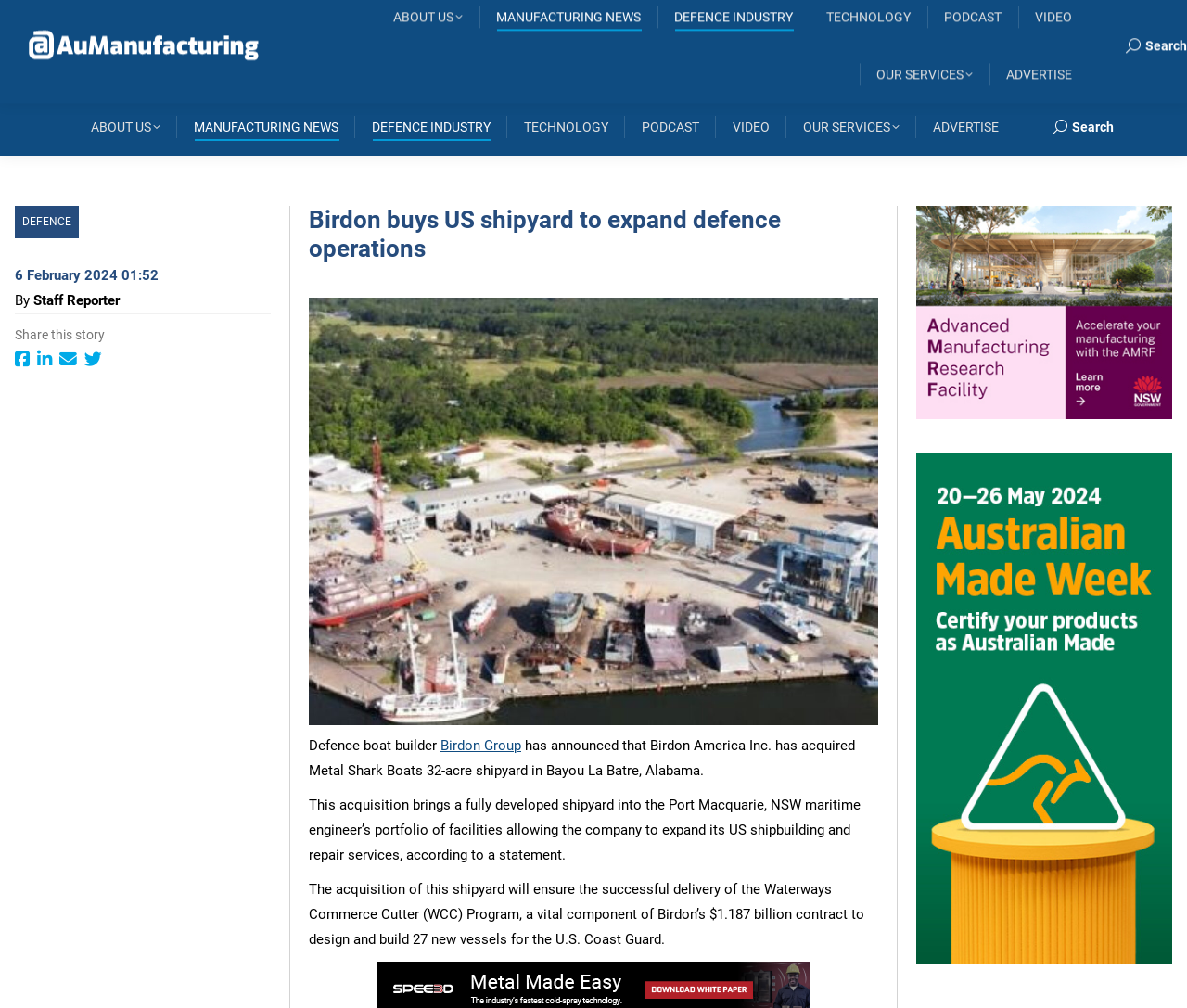Utilize the information from the image to answer the question in detail:
What is the name of the company that acquired Metal Shark Boats?

By reading the article, we can find the information that Birdon America Inc. has acquired Metal Shark Boats 32-acre shipyard in Bayou La Batre, Alabama.